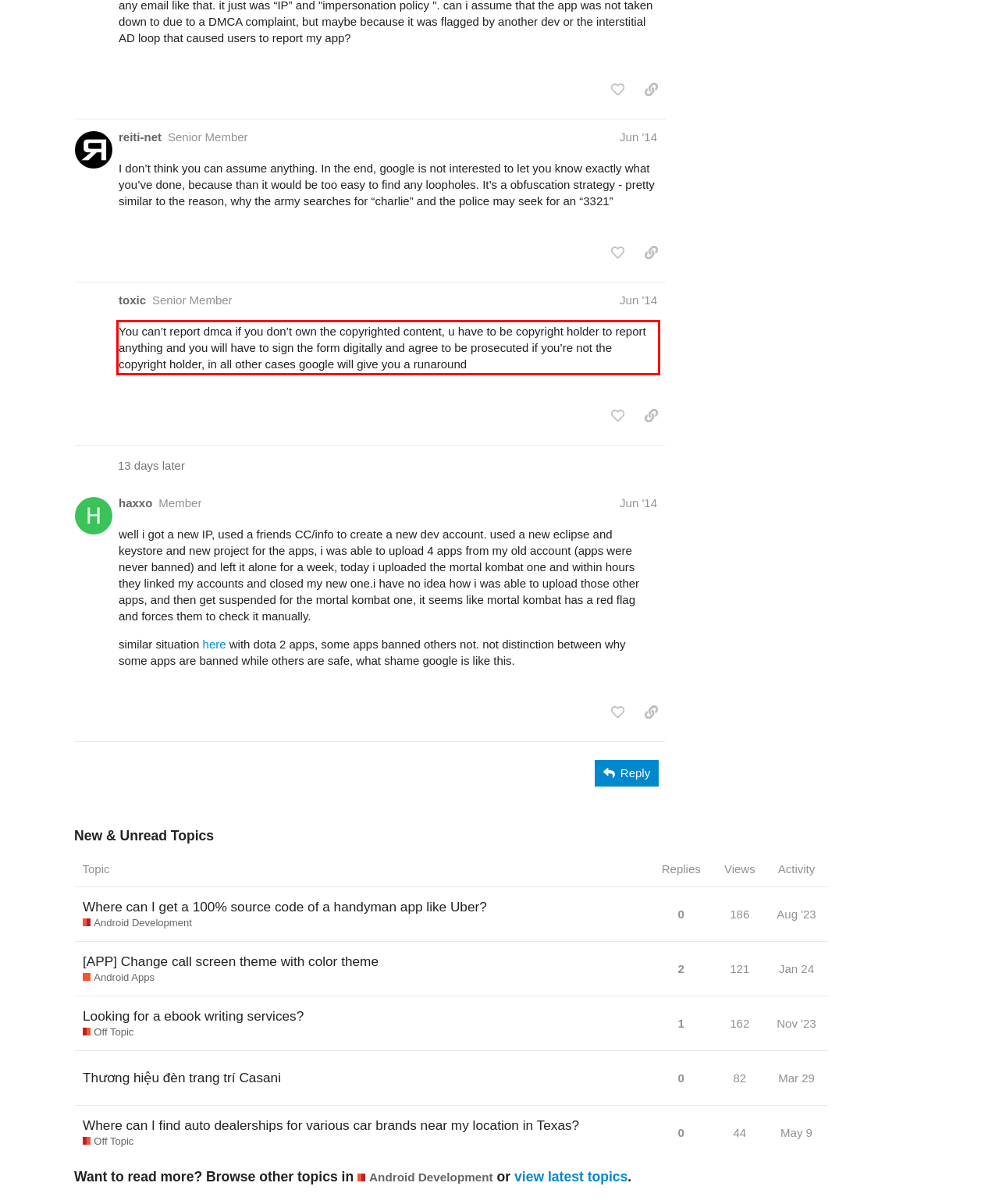Within the screenshot of a webpage, identify the red bounding box and perform OCR to capture the text content it contains.

You can’t report dmca if you don’t own the copyrighted content, u have to be copyright holder to report anything and you will have to sign the form digitally and agree to be prosecuted if you’re not the copyright holder, in all other cases google will give you a runaround